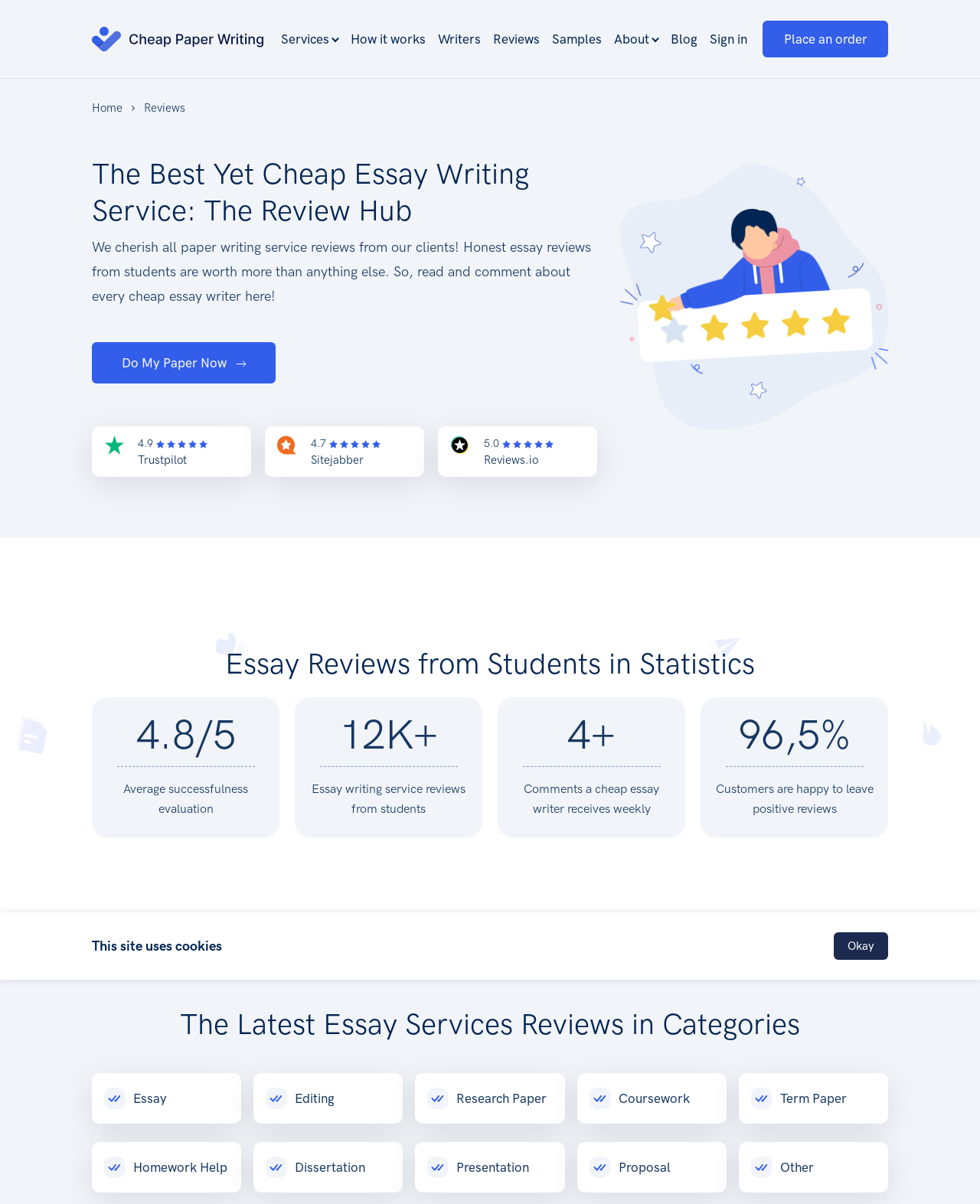Locate the bounding box coordinates of the clickable region to complete the following instruction: "Click the 'Do My Paper Now' link."

[0.094, 0.284, 0.281, 0.318]